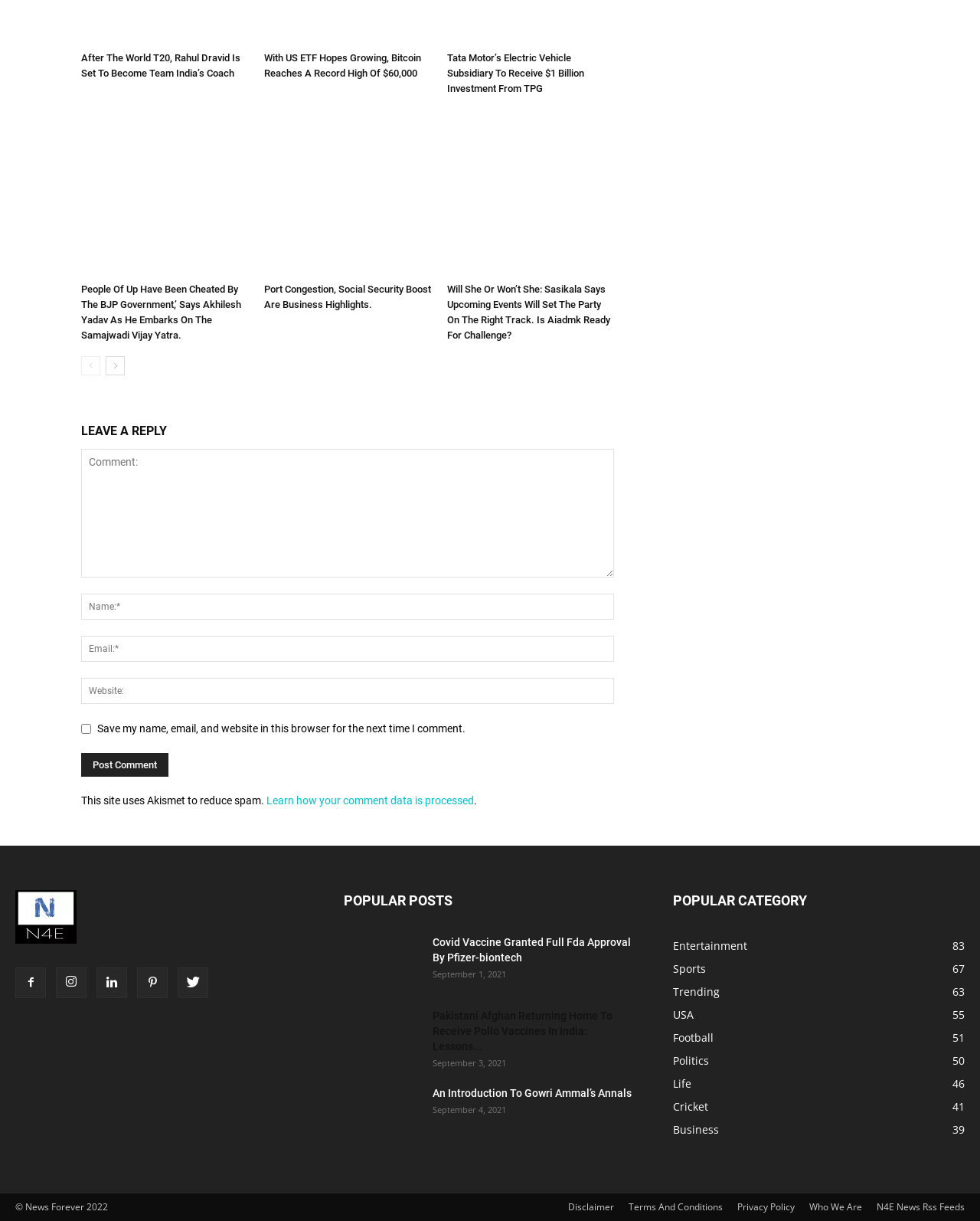Determine the coordinates of the bounding box that should be clicked to complete the instruction: "Leave a reply in the comment box". The coordinates should be represented by four float numbers between 0 and 1: [left, top, right, bottom].

[0.083, 0.368, 0.627, 0.473]